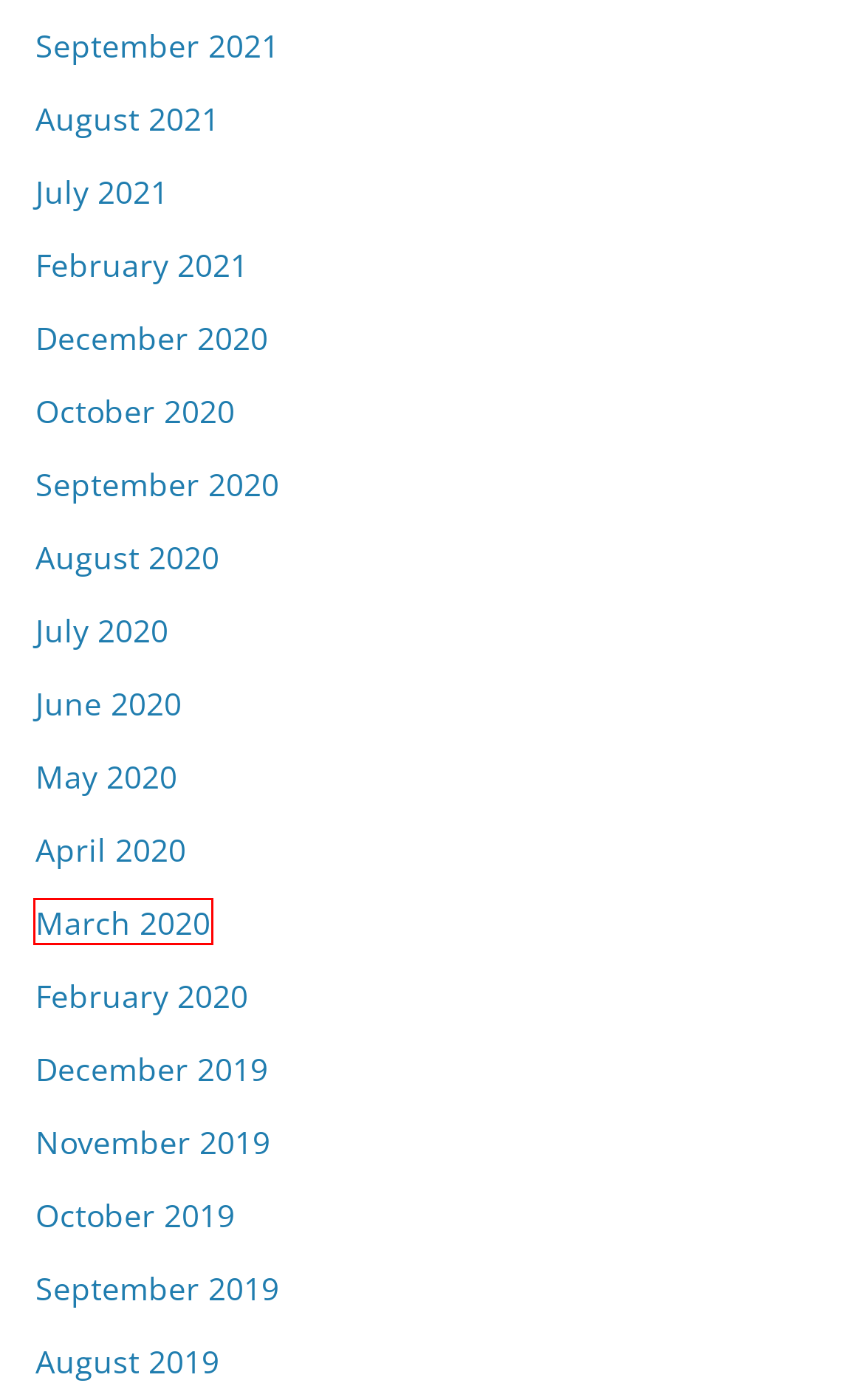A screenshot of a webpage is given, marked with a red bounding box around a UI element. Please select the most appropriate webpage description that fits the new page after clicking the highlighted element. Here are the candidates:
A. April 2020 – Prof. Herman Dwi Surjono, Ph.D
B. November 2019 – Prof. Herman Dwi Surjono, Ph.D
C. March 2020 – Prof. Herman Dwi Surjono, Ph.D
D. May 2020 – Prof. Herman Dwi Surjono, Ph.D
E. August 2019 – Prof. Herman Dwi Surjono, Ph.D
F. February 2020 – Prof. Herman Dwi Surjono, Ph.D
G. July 2020 – Prof. Herman Dwi Surjono, Ph.D
H. June 2020 – Prof. Herman Dwi Surjono, Ph.D

C